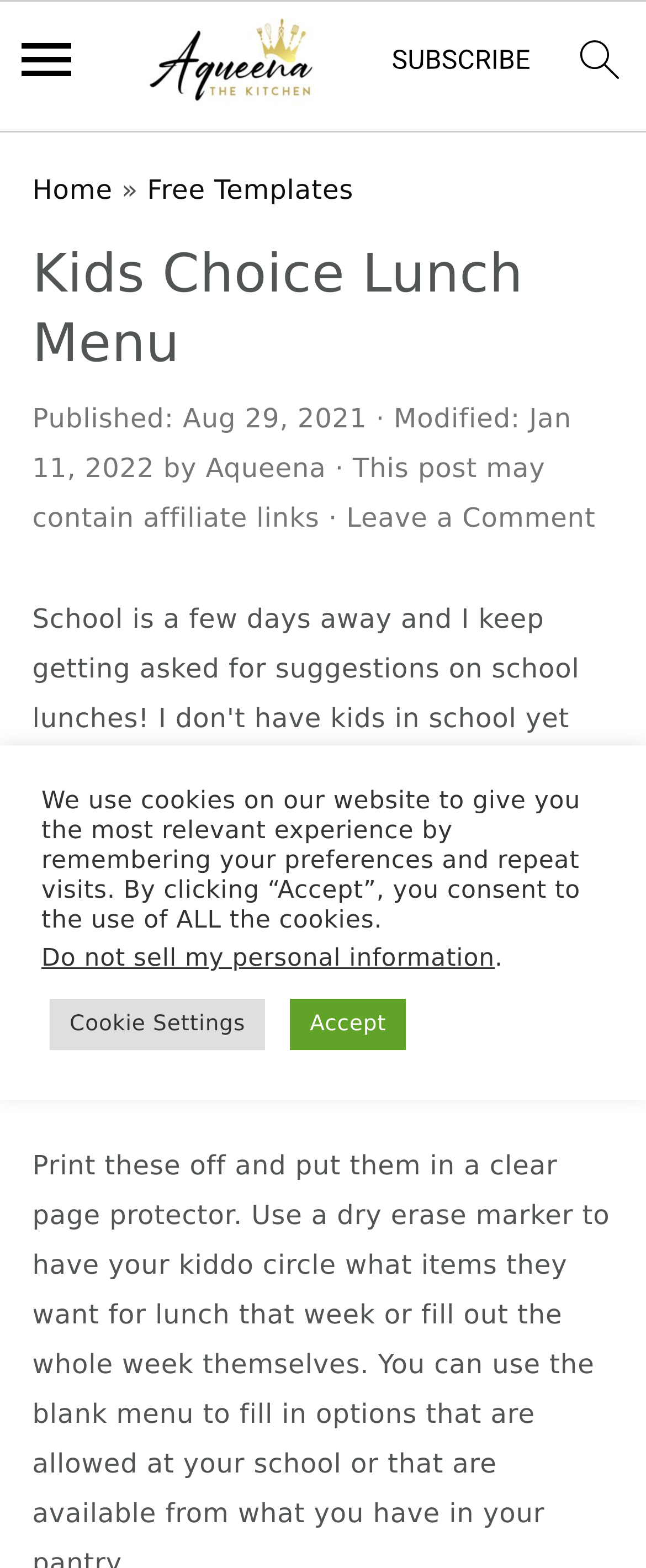What is the name of the website?
Provide a thorough and detailed answer to the question.

I determined the name of the website by looking at the root element 'Free Template - Kids Choice Lunch Menu - Aqueena The Kitchen' which indicates that the website is called Aqueena The Kitchen.